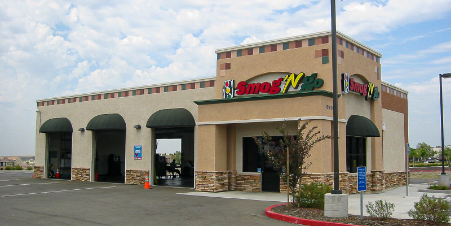Answer the question below using just one word or a short phrase: 
What is the design focus of the facility?

Customer-centered